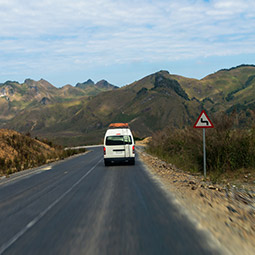Answer the question with a single word or phrase: 
What is the goal of the Climate Resilience Improvement of National Road 13 South Project?

To enhance transportation infrastructure